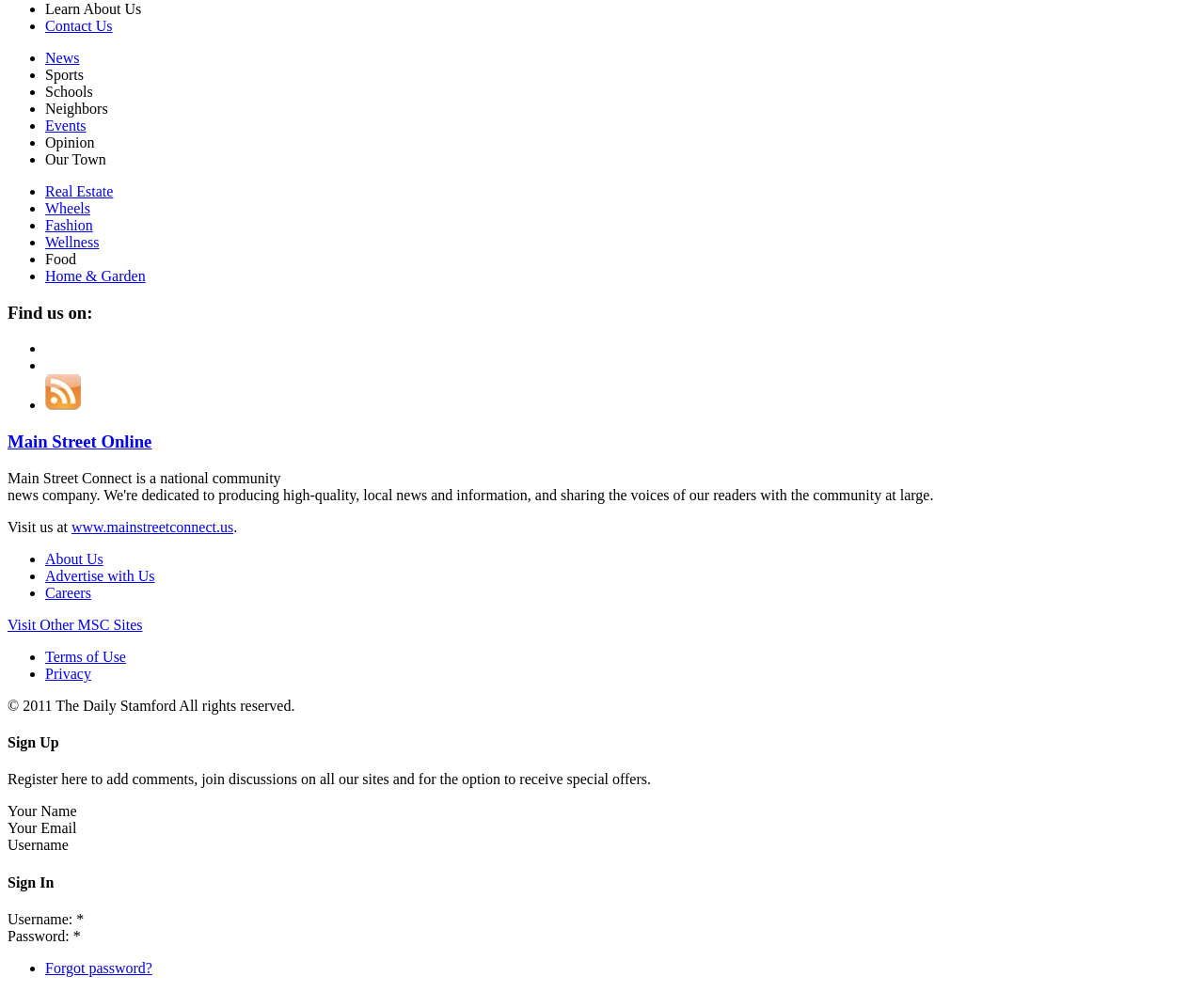Look at the image and give a detailed response to the following question: How can users sign up on the website?

I determined this answer by looking at the 'Sign Up' section of the webpage, which includes input fields for name, email, and username, suggesting that users need to provide this information to sign up.